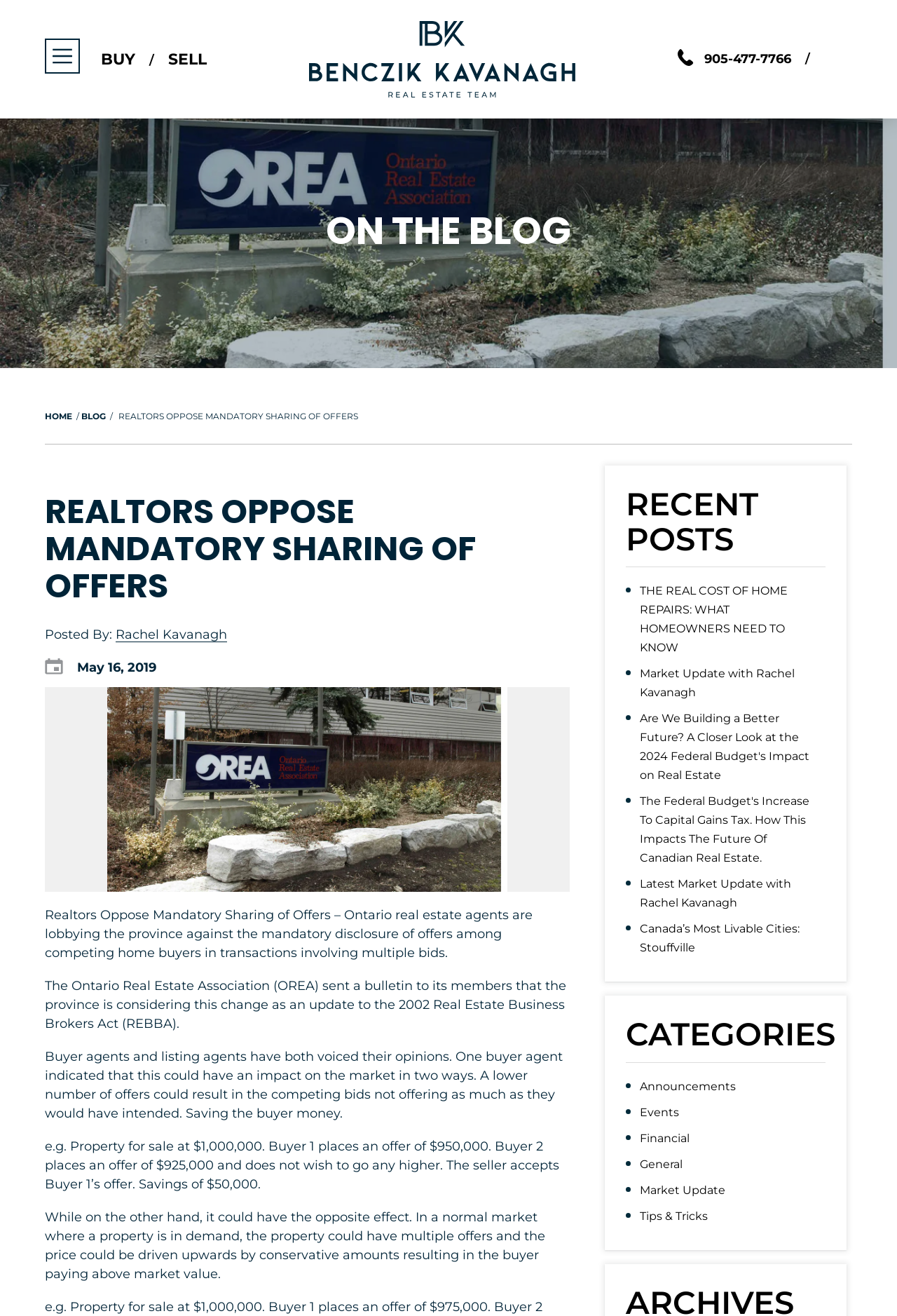Find the bounding box coordinates for the area that should be clicked to accomplish the instruction: "View the latest market update".

[0.713, 0.507, 0.886, 0.531]